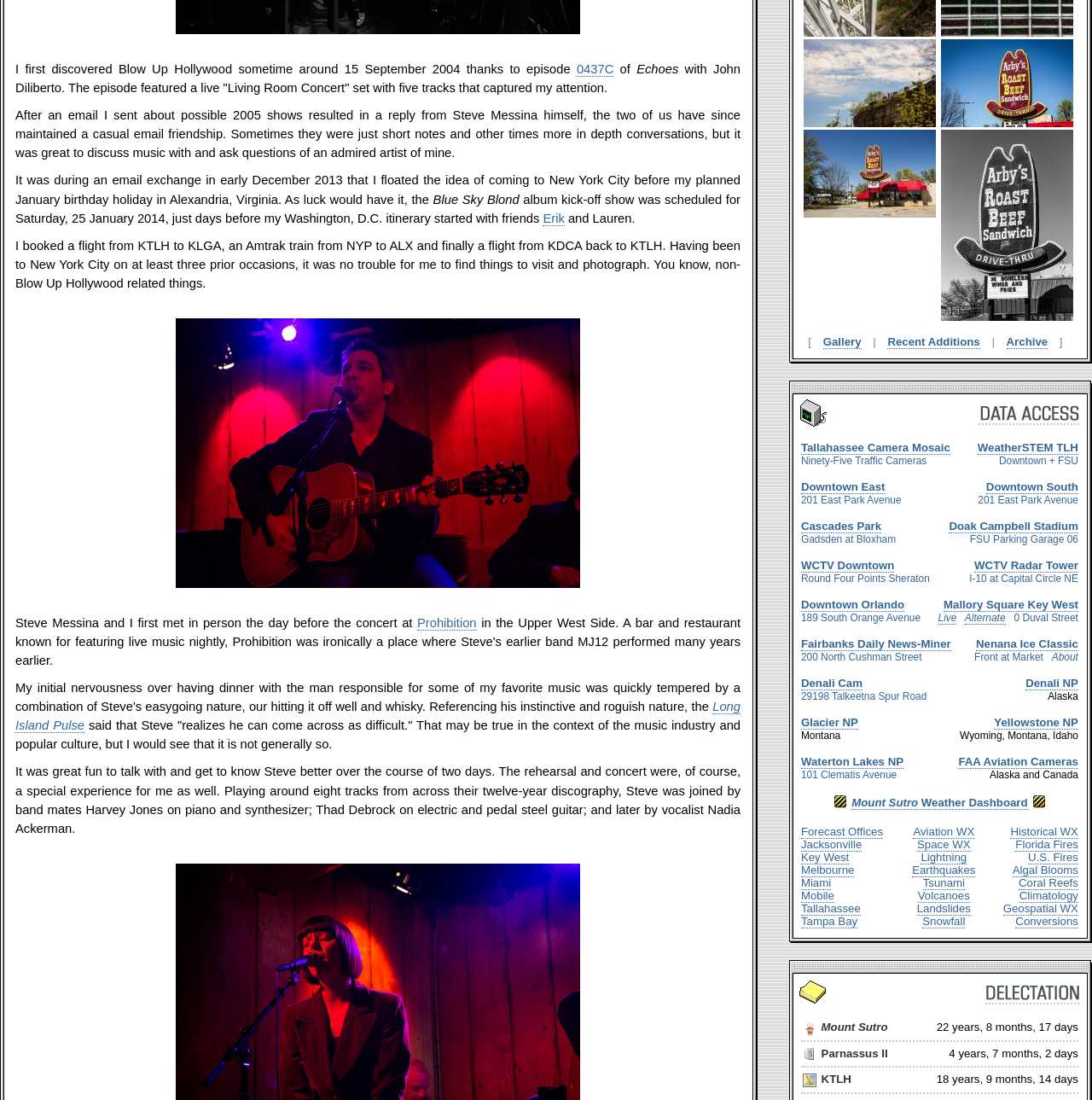Please find the bounding box coordinates of the element that you should click to achieve the following instruction: "visit the Cascades Park Gadsden at Bloxham". The coordinates should be presented as four float numbers between 0 and 1: [left, top, right, bottom].

[0.734, 0.472, 0.841, 0.496]